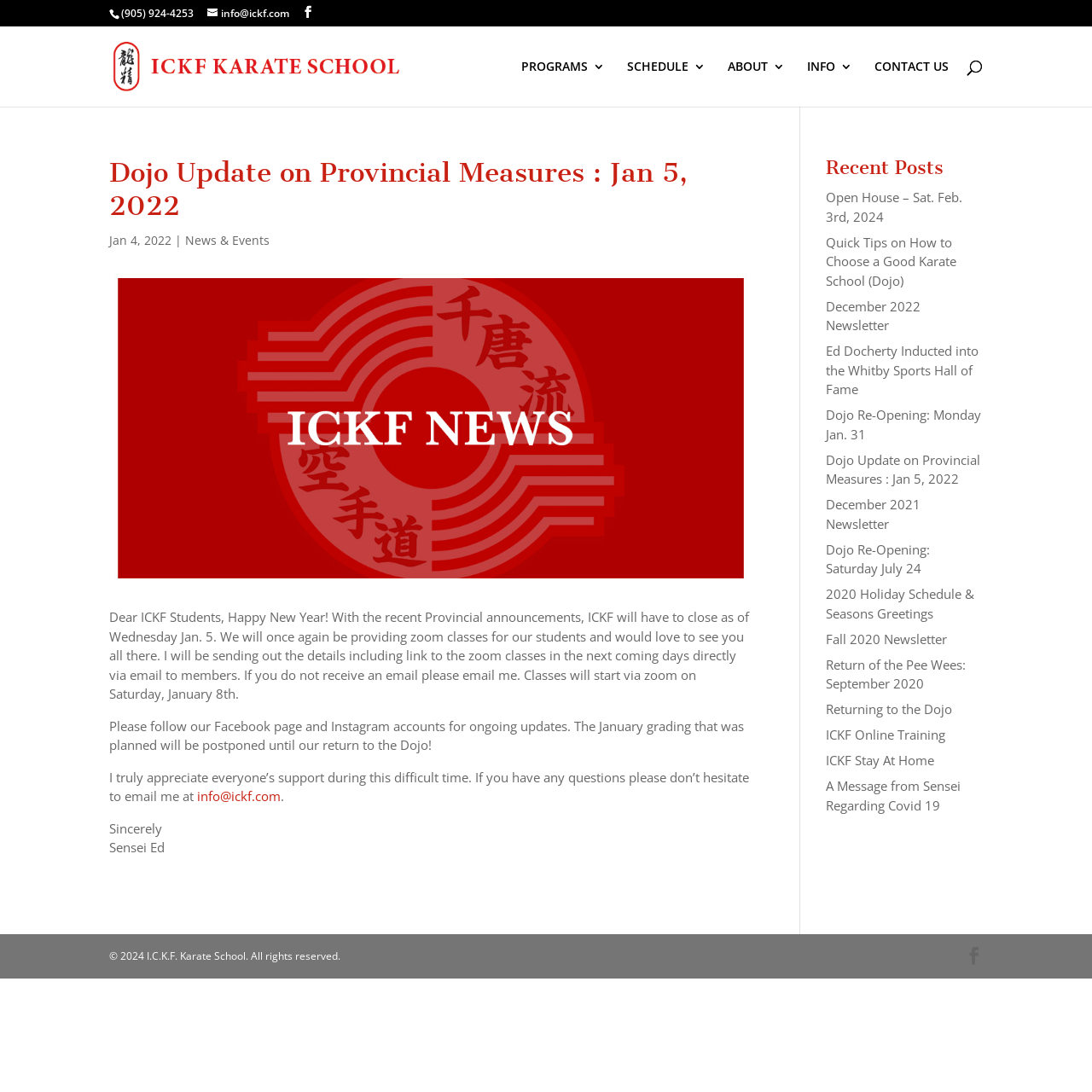What is the date of the Dojo Update on Provincial Measures?
Deliver a detailed and extensive answer to the question.

The date of the Dojo Update on Provincial Measures can be found in the heading element with the text 'Dojo Update on Provincial Measures : Jan 5, 2022', which is located at the top of the article section.